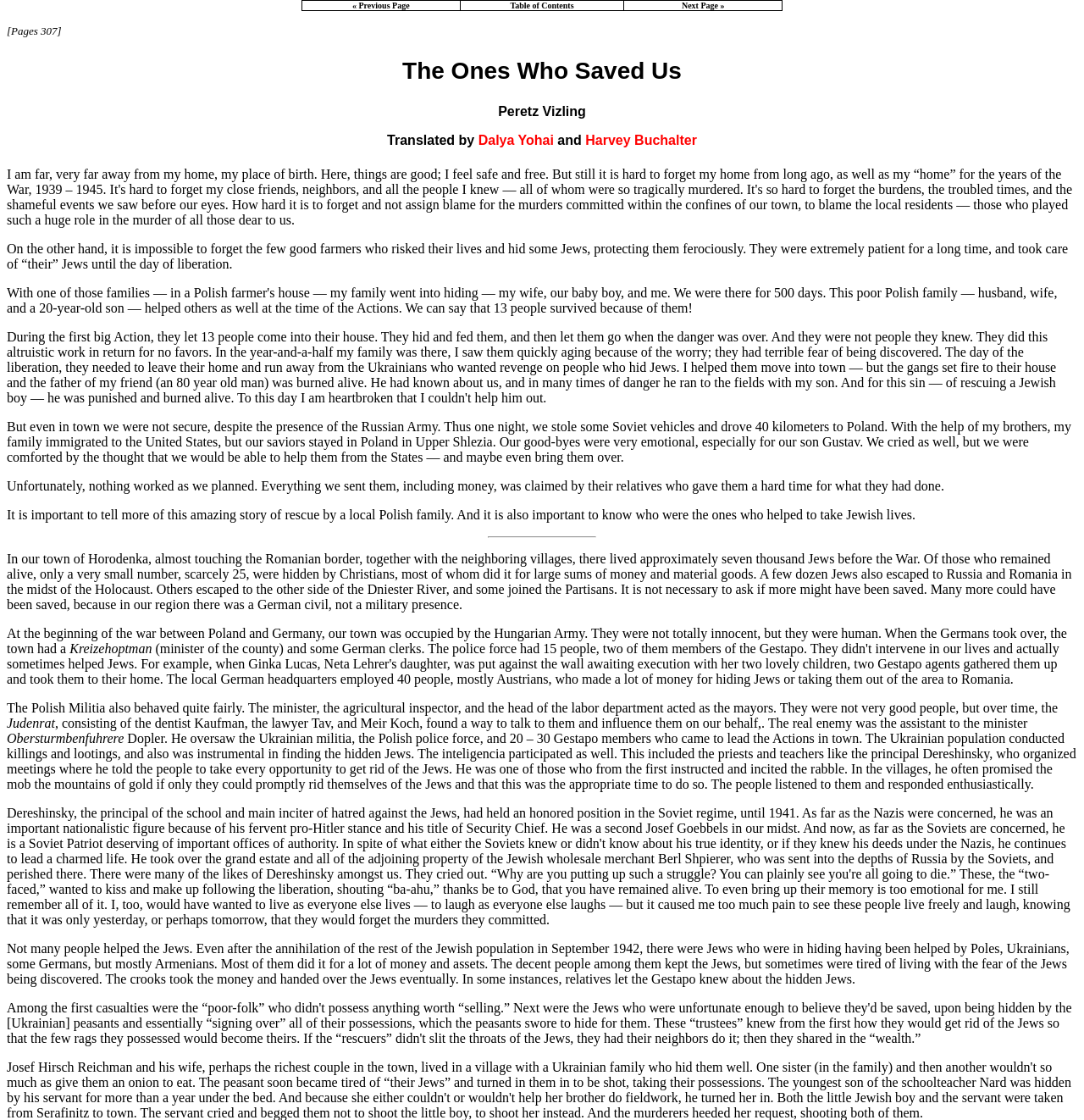Give a concise answer of one word or phrase to the question: 
What is the title of the first heading?

The Ones Who Saved Us